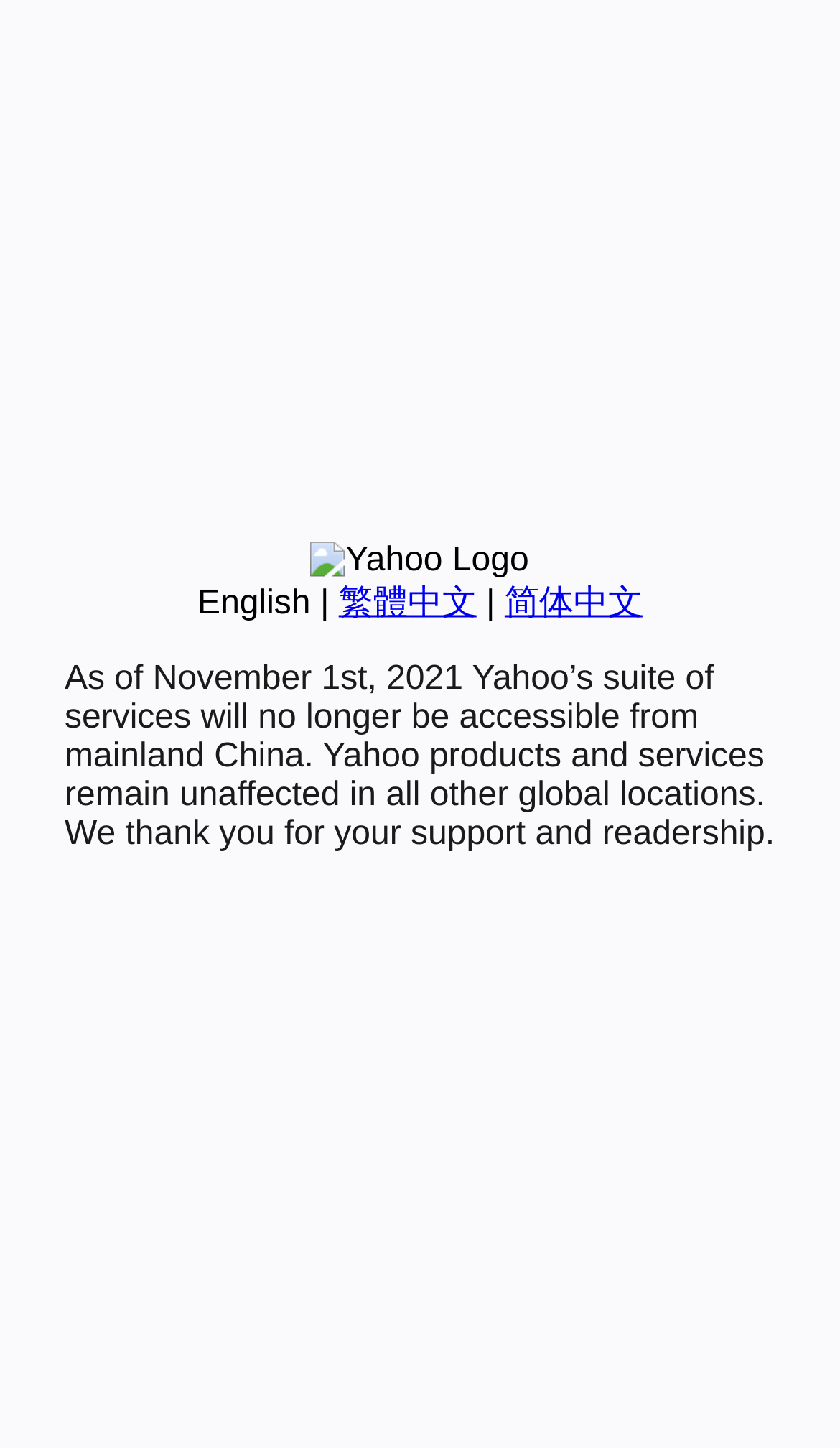Using the provided element description: "繁體中文", determine the bounding box coordinates of the corresponding UI element in the screenshot.

[0.403, 0.404, 0.567, 0.429]